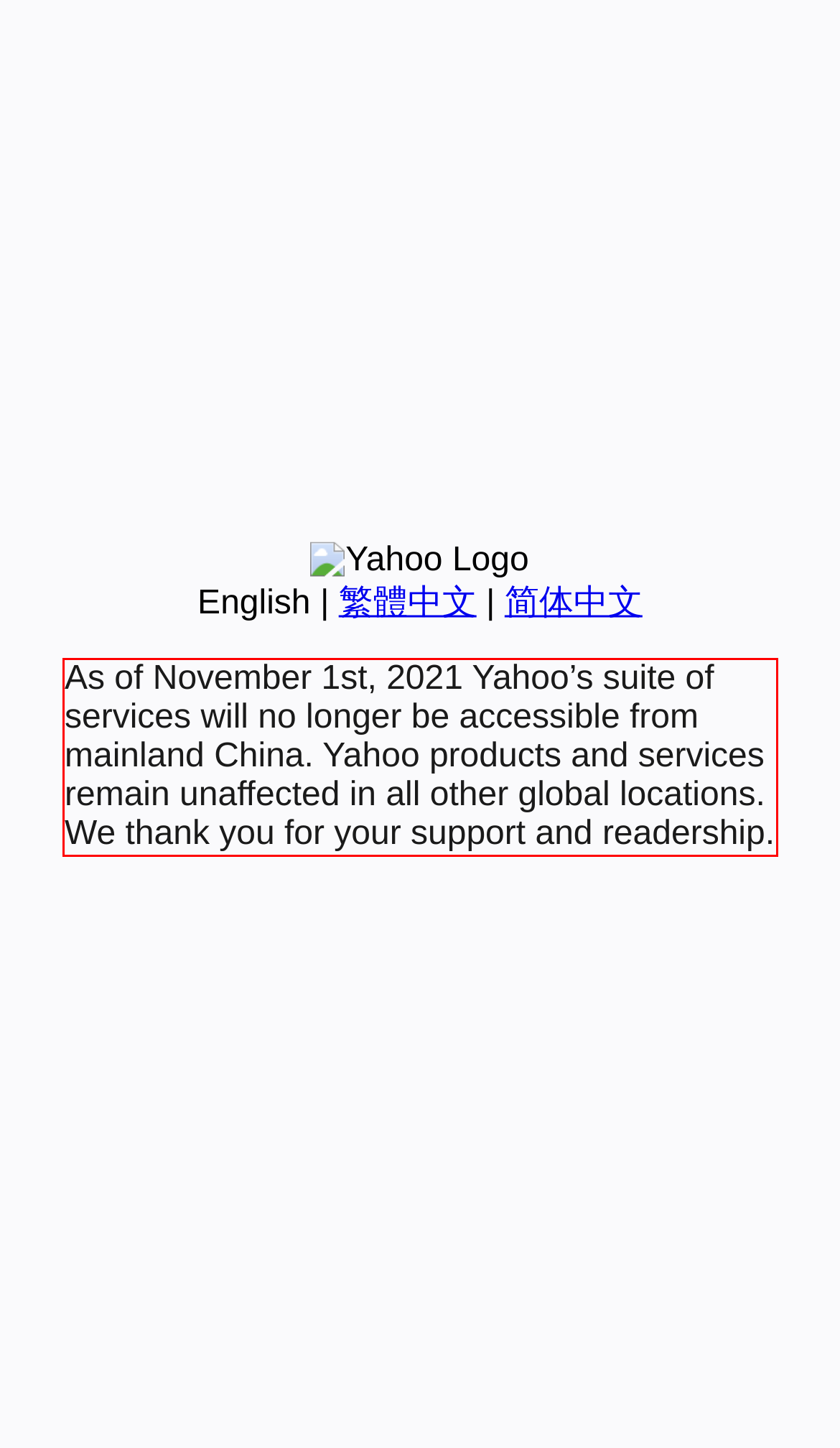Examine the webpage screenshot, find the red bounding box, and extract the text content within this marked area.

As of November 1st, 2021 Yahoo’s suite of services will no longer be accessible from mainland China. Yahoo products and services remain unaffected in all other global locations. We thank you for your support and readership.